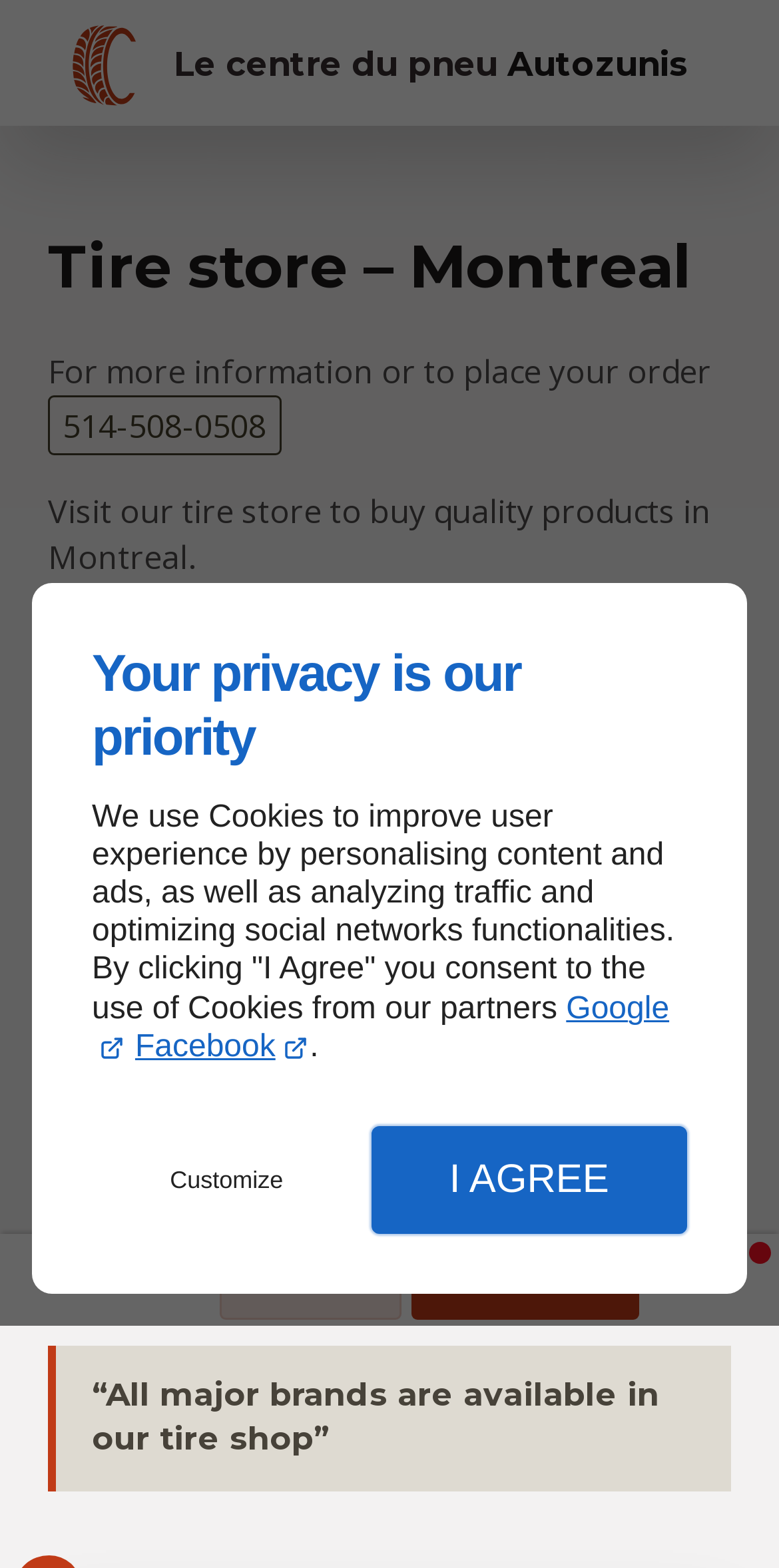Provide a one-word or brief phrase answer to the question:
What is the name of the tire store?

Le centre du pneu Autozunis